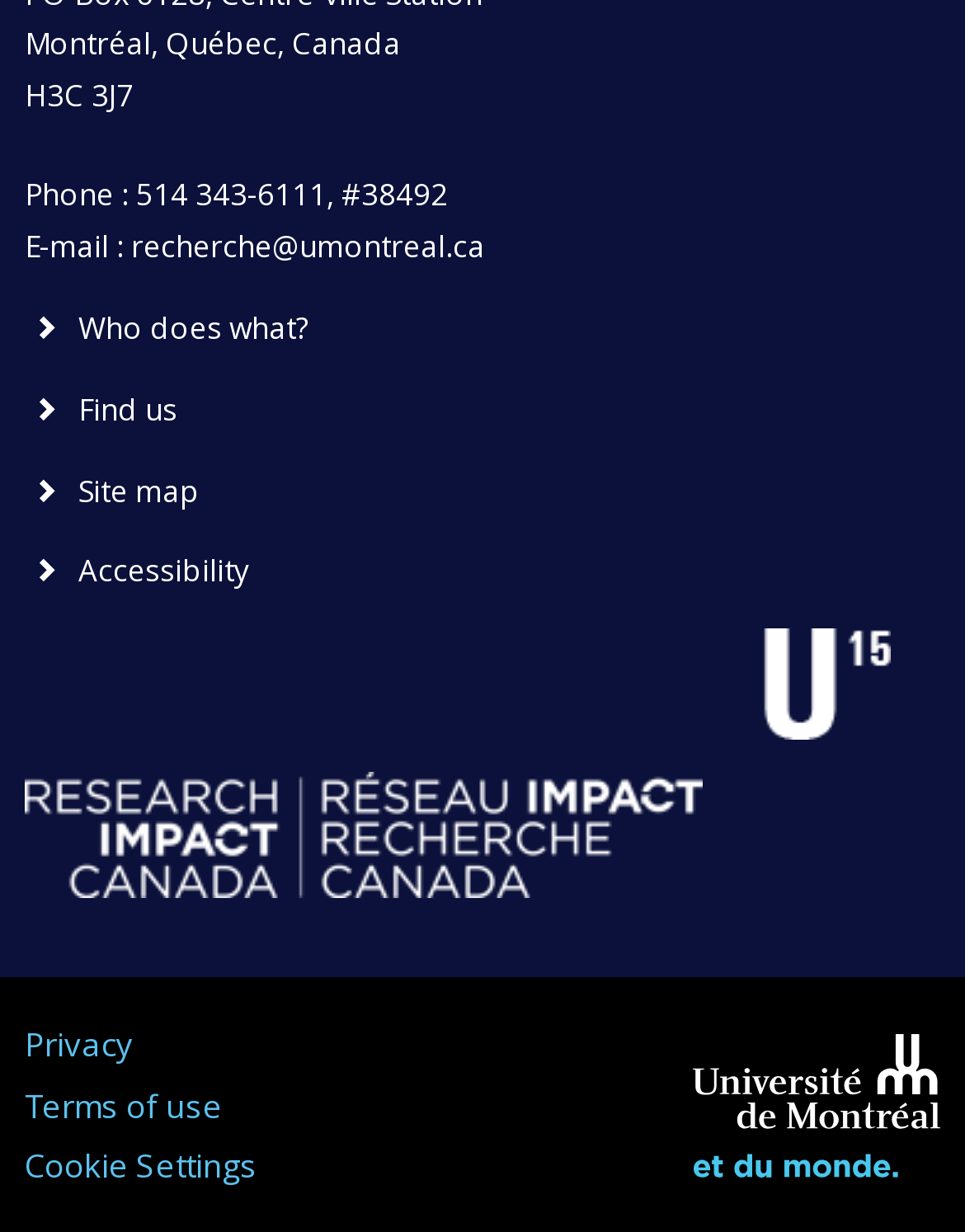Please determine the bounding box of the UI element that matches this description: Terms of use. The coordinates should be given as (top-left x, top-left y, bottom-right x, bottom-right y), with all values between 0 and 1.

[0.026, 0.883, 0.318, 0.911]